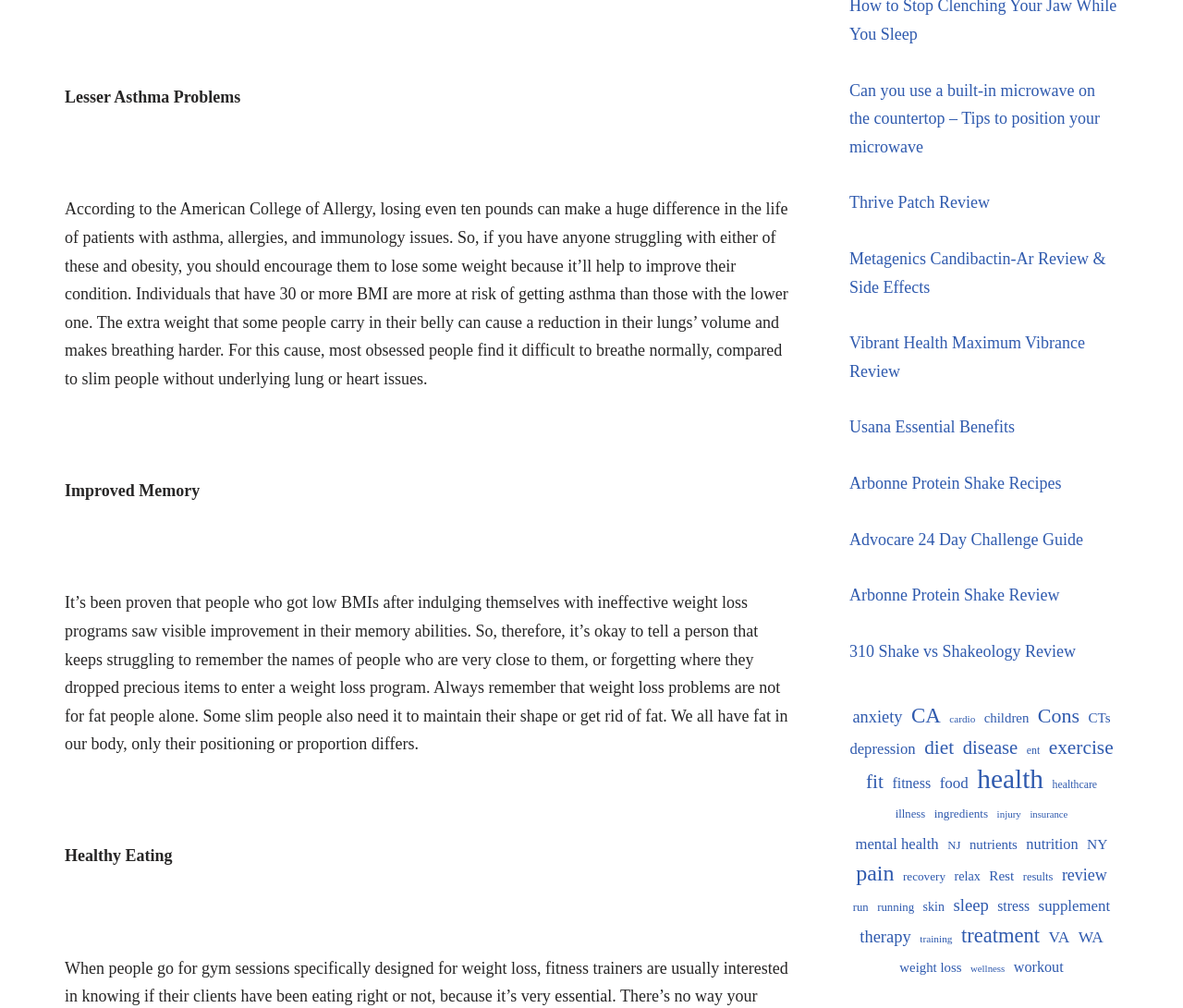Can you specify the bounding box coordinates of the area that needs to be clicked to fulfill the following instruction: "Read the review of Metagenics Candibactin-Ar"?

[0.718, 0.248, 0.935, 0.294]